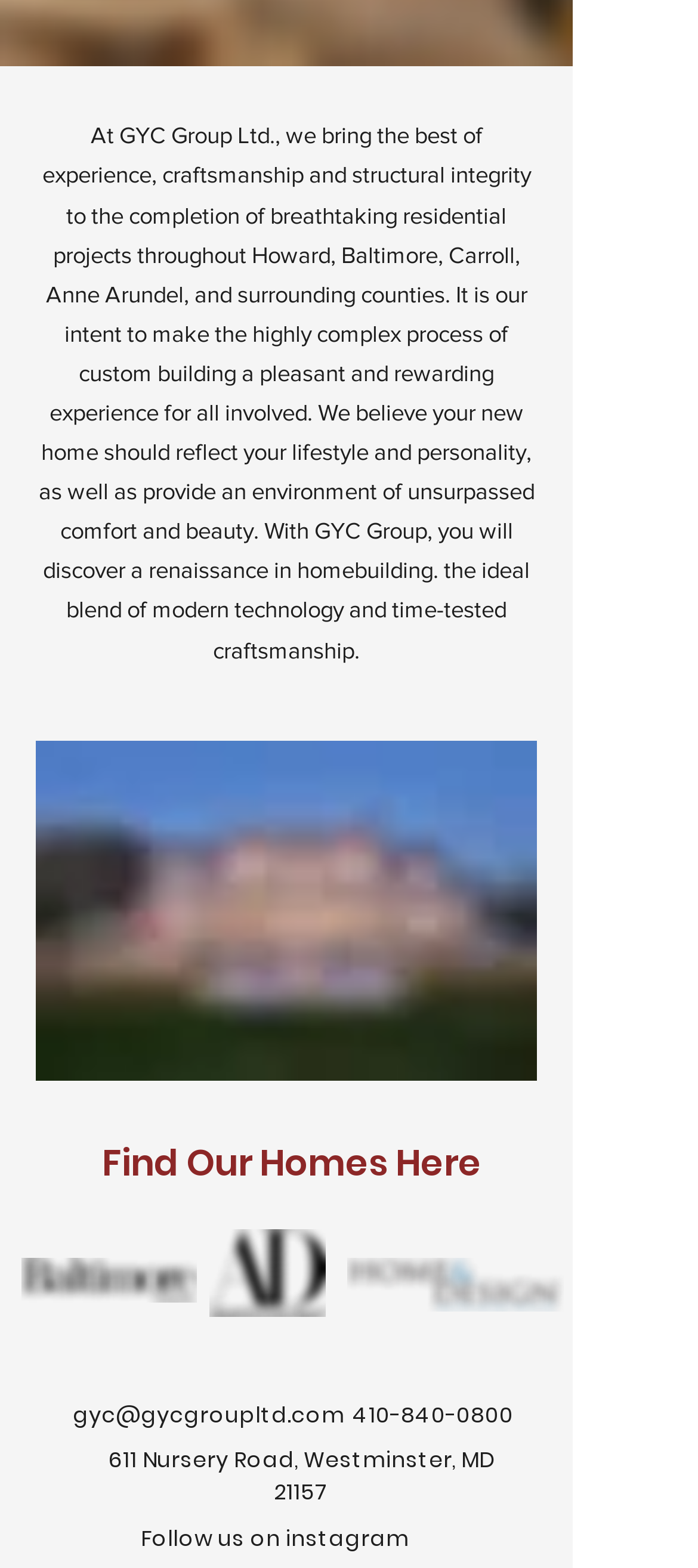Provide a brief response to the question below using a single word or phrase: 
What is the company's physical address?

611 Nursery Road, Westminster, MD 21157